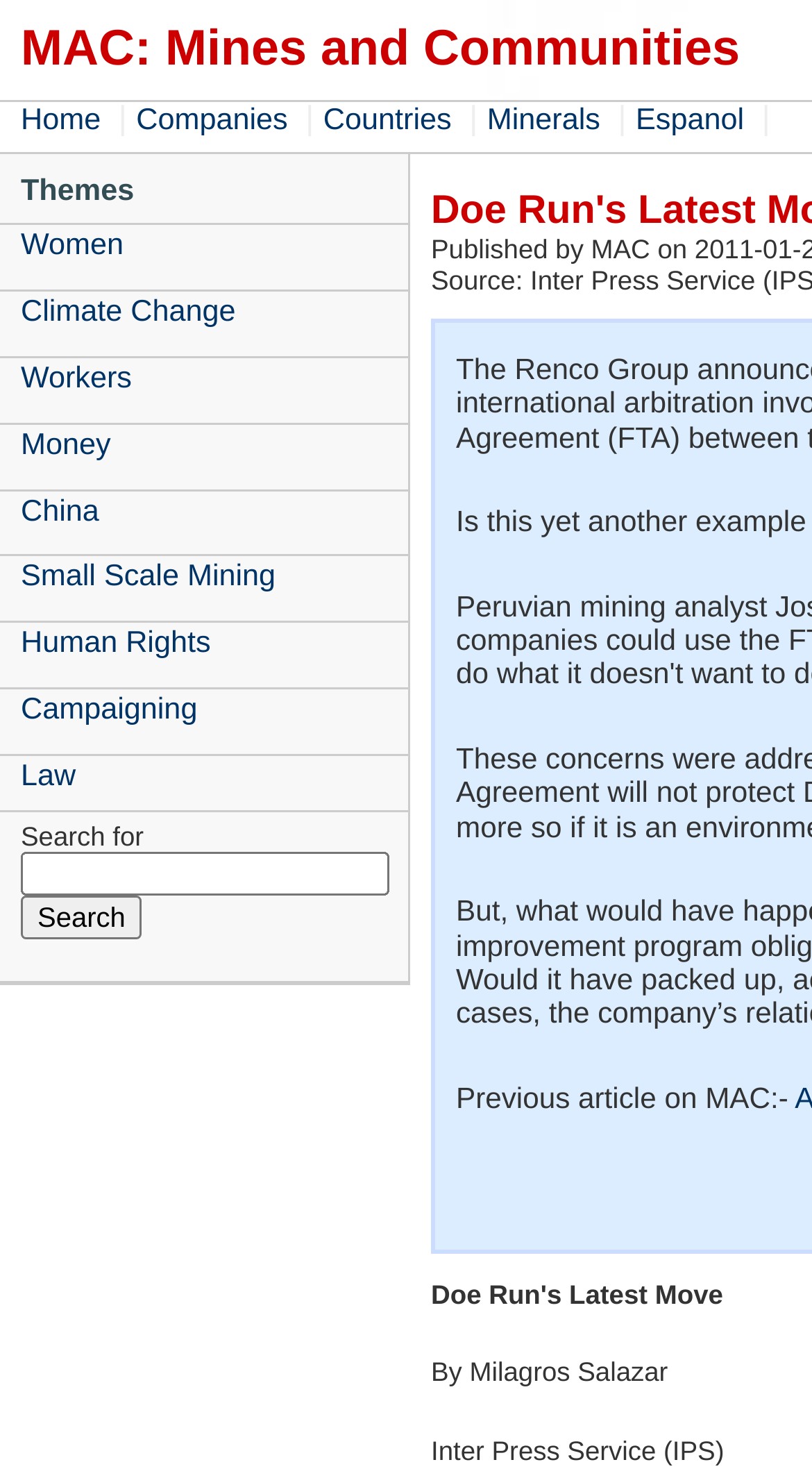Specify the bounding box coordinates of the area that needs to be clicked to achieve the following instruction: "click on companies".

[0.168, 0.071, 0.365, 0.094]